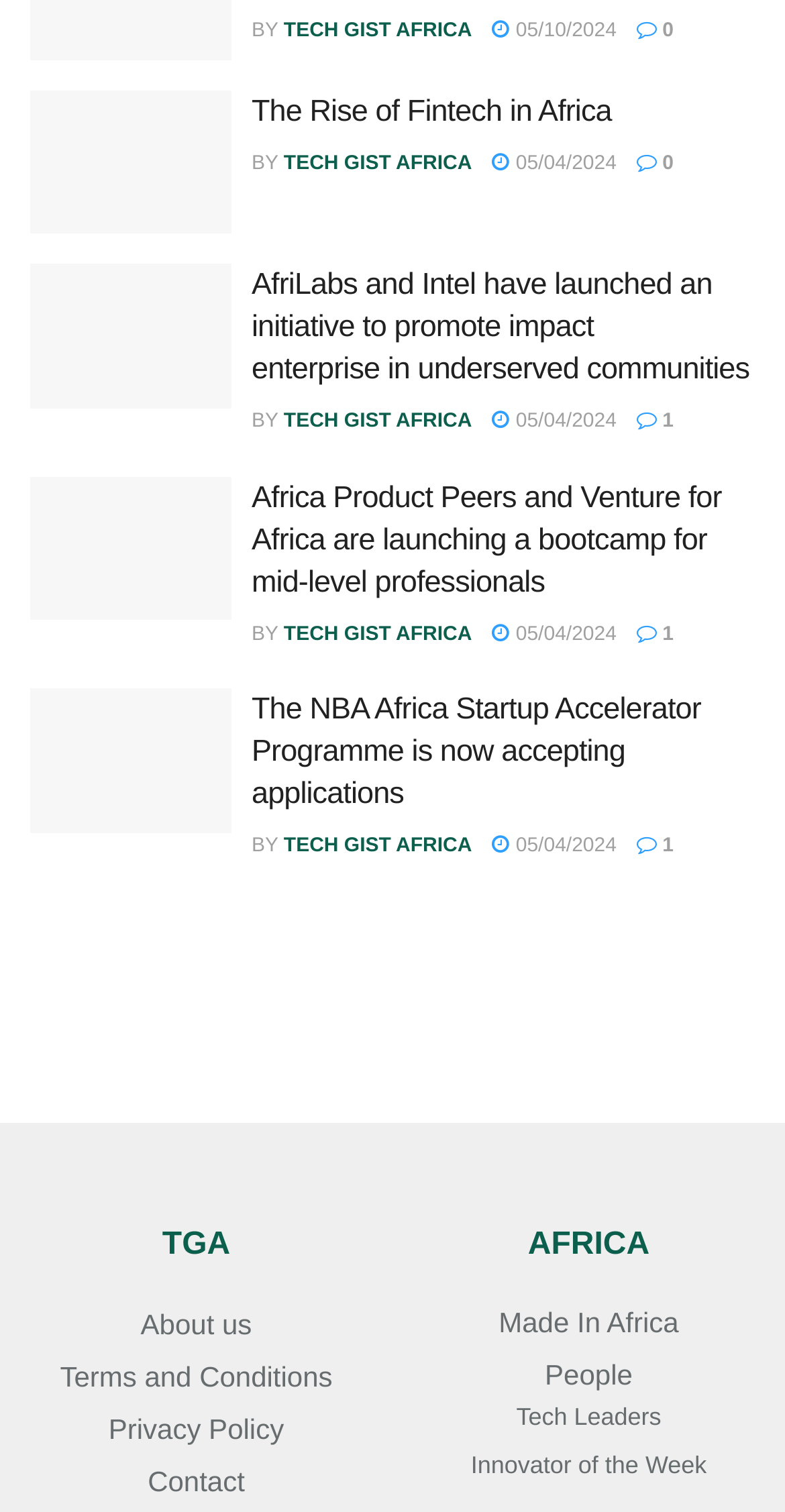Can you determine the bounding box coordinates of the area that needs to be clicked to fulfill the following instruction: "view AfriLabs Intel article"?

[0.038, 0.175, 0.295, 0.27]